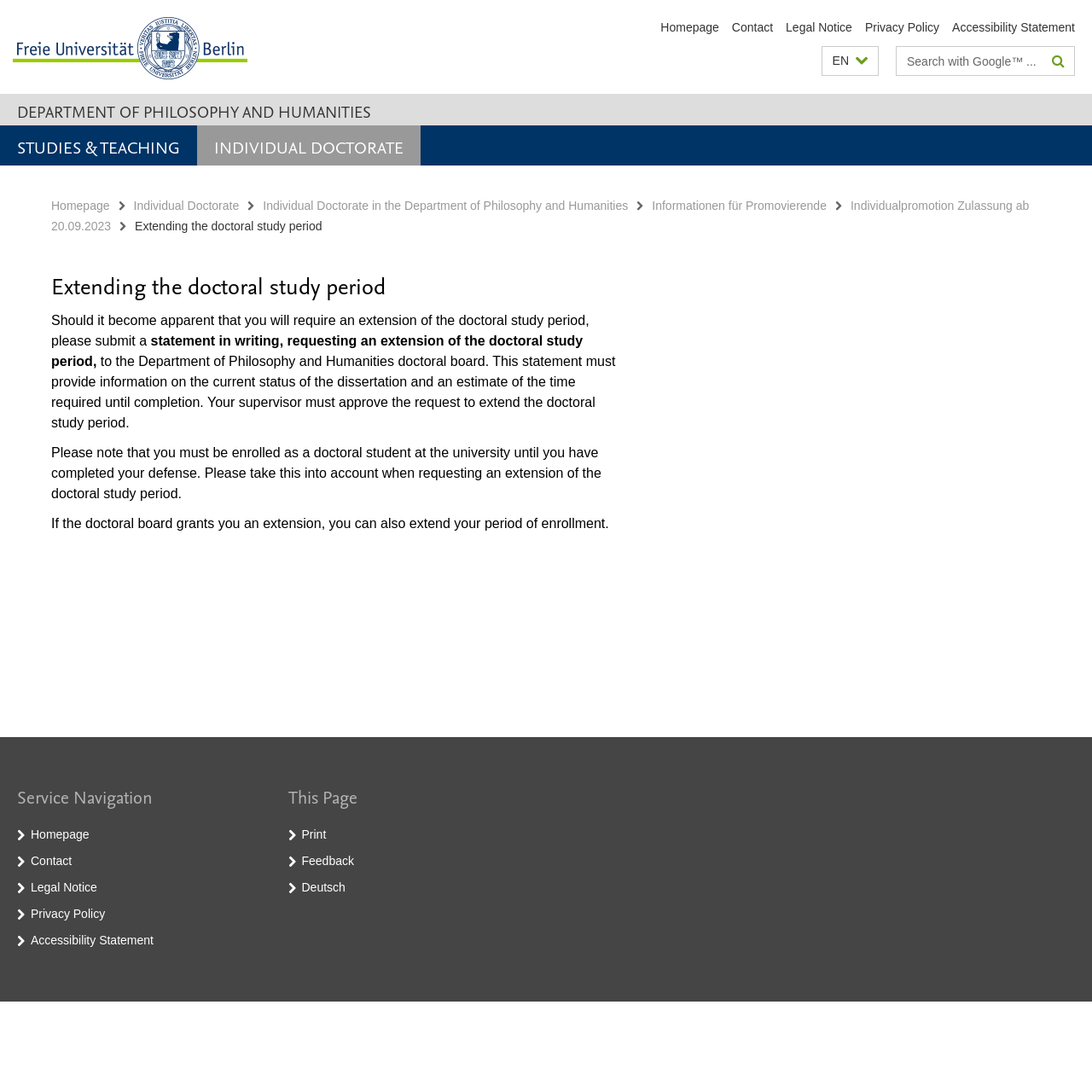Based on the image, provide a detailed response to the question:
What is the name of the department?

I found the answer by looking at the heading element with the text 'DEPARTMENT OF PHILOSOPHY AND HUMANITIES' which is a child of the root element.